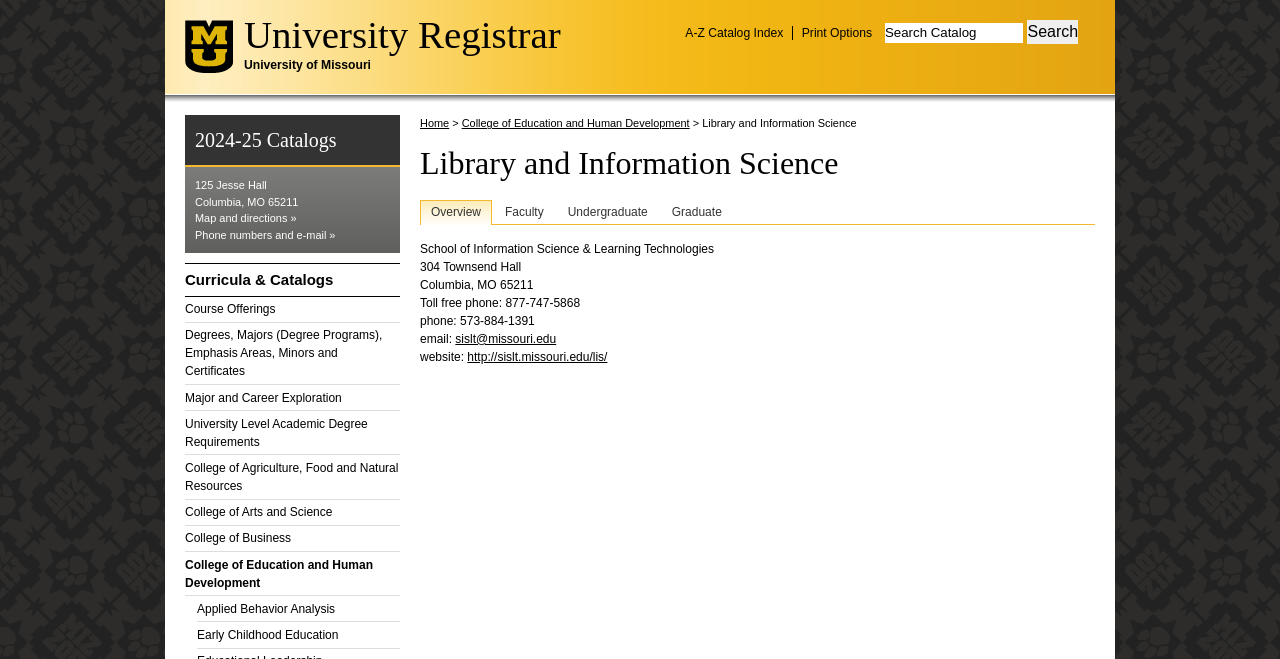Please provide a detailed answer to the question below by examining the image:
What is the purpose of the textbox?

The question asks for the purpose of the textbox, which can be found by examining the StaticText element 'Search Catalog' with bounding box coordinates [0.691, 0.038, 0.763, 0.061] that is a sibling element of the textbox. The textbox is likely used to input search queries for the catalog.